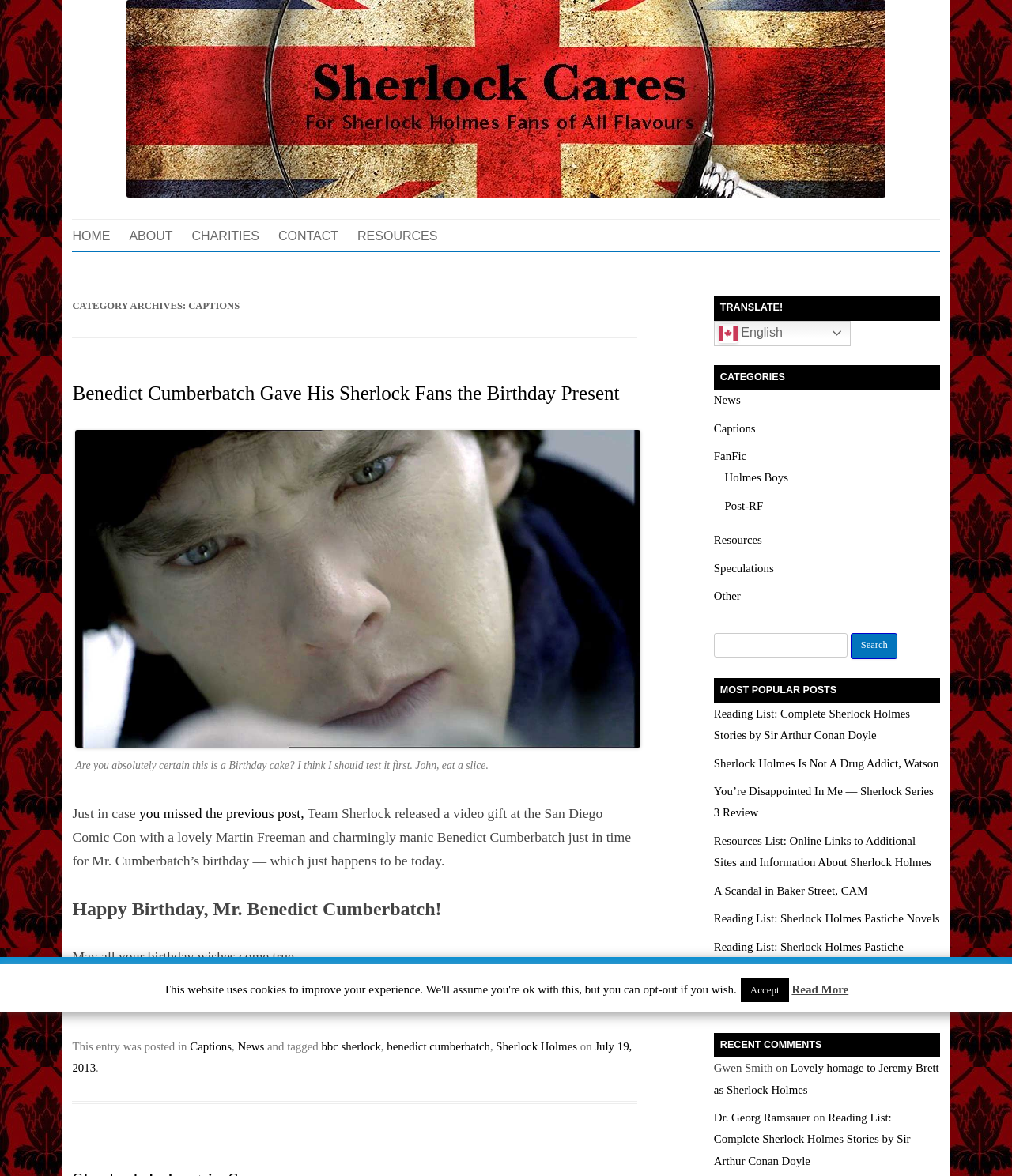Who is the actor mentioned in the post?
Examine the image and give a concise answer in one word or a short phrase.

Benedict Cumberbatch